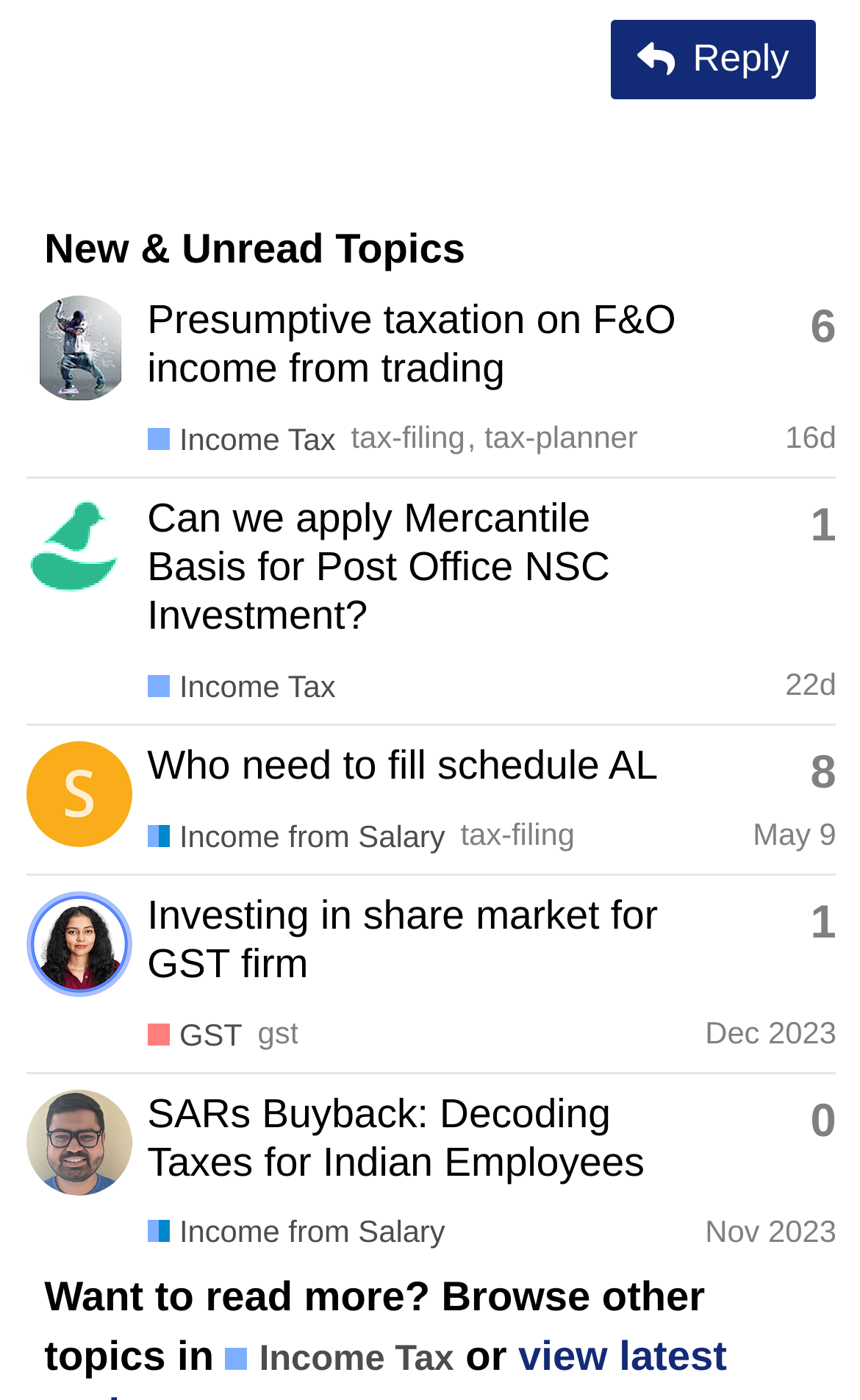Provide the bounding box coordinates for the specified HTML element described in this description: "aria-label="Surbhi_Pal's profile, latest poster"". The coordinates should be four float numbers ranging from 0 to 1, in the format [left, top, right, bottom].

[0.03, 0.66, 0.153, 0.687]